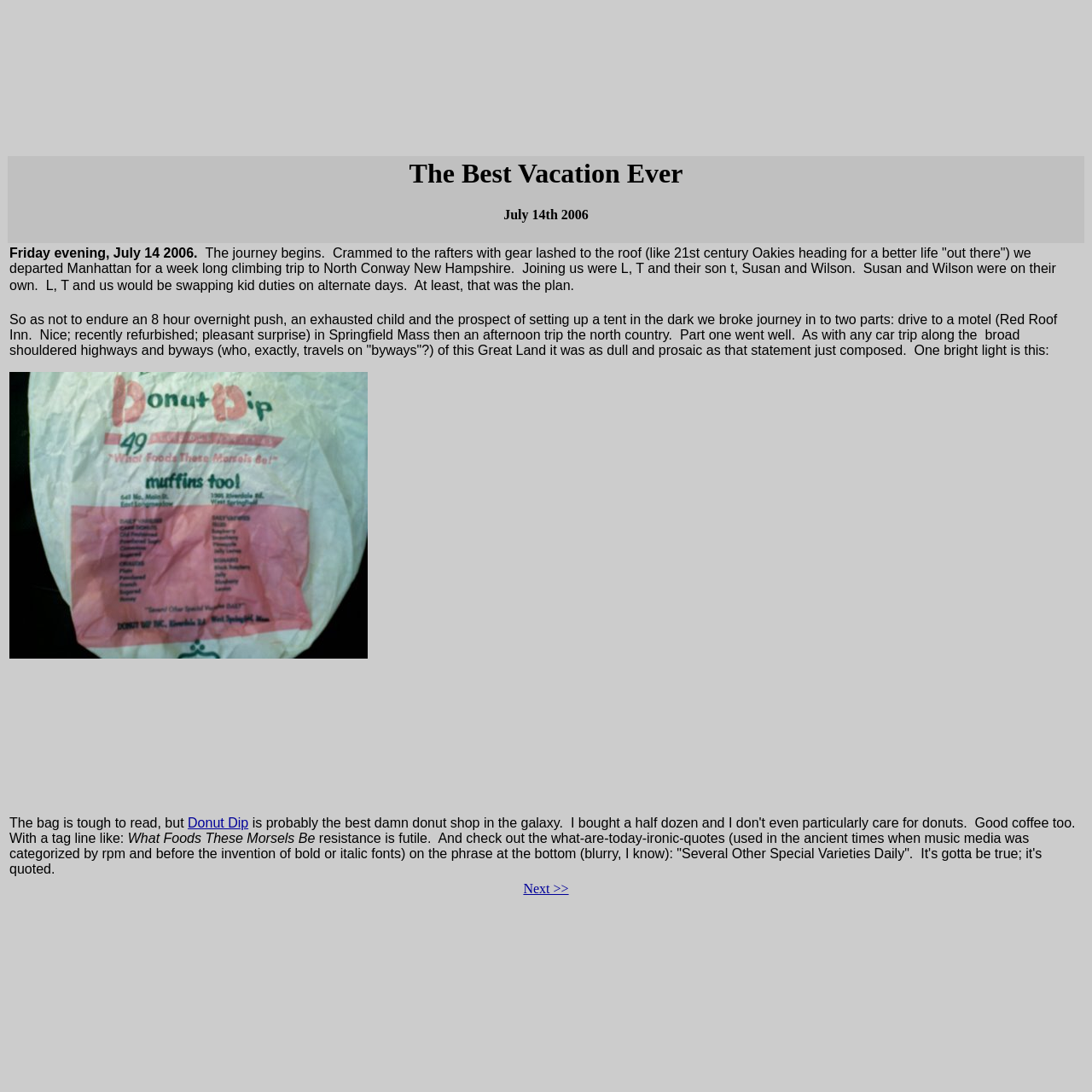What is the name of the donut shop?
We need a detailed and exhaustive answer to the question. Please elaborate.

The answer can be found in the link element within the gridcell, which mentions Donut Dip as the name of the donut shop that the author visited and recommends.